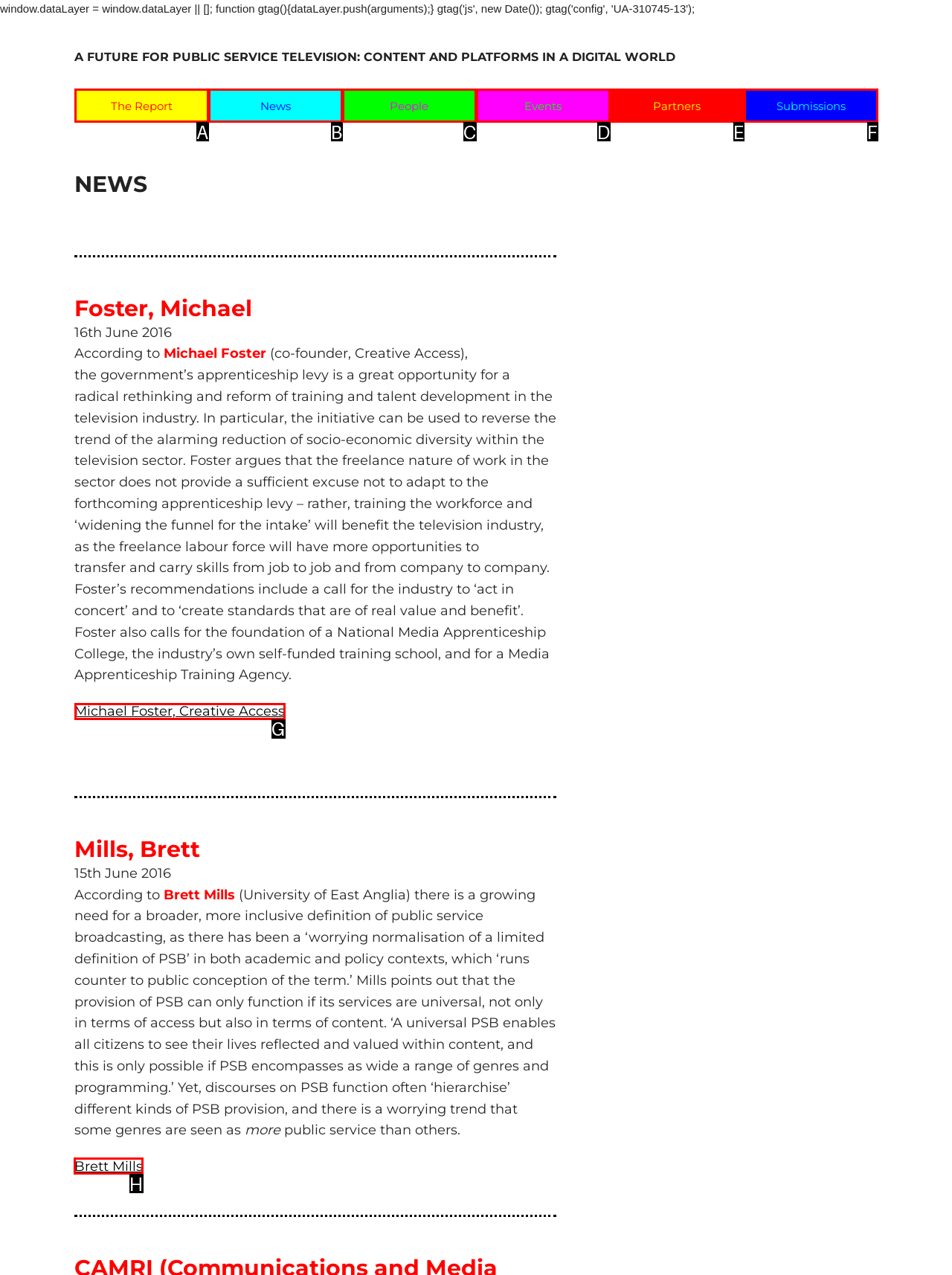Point out which UI element to click to complete this task: View submission by Brett Mills
Answer with the letter corresponding to the right option from the available choices.

H